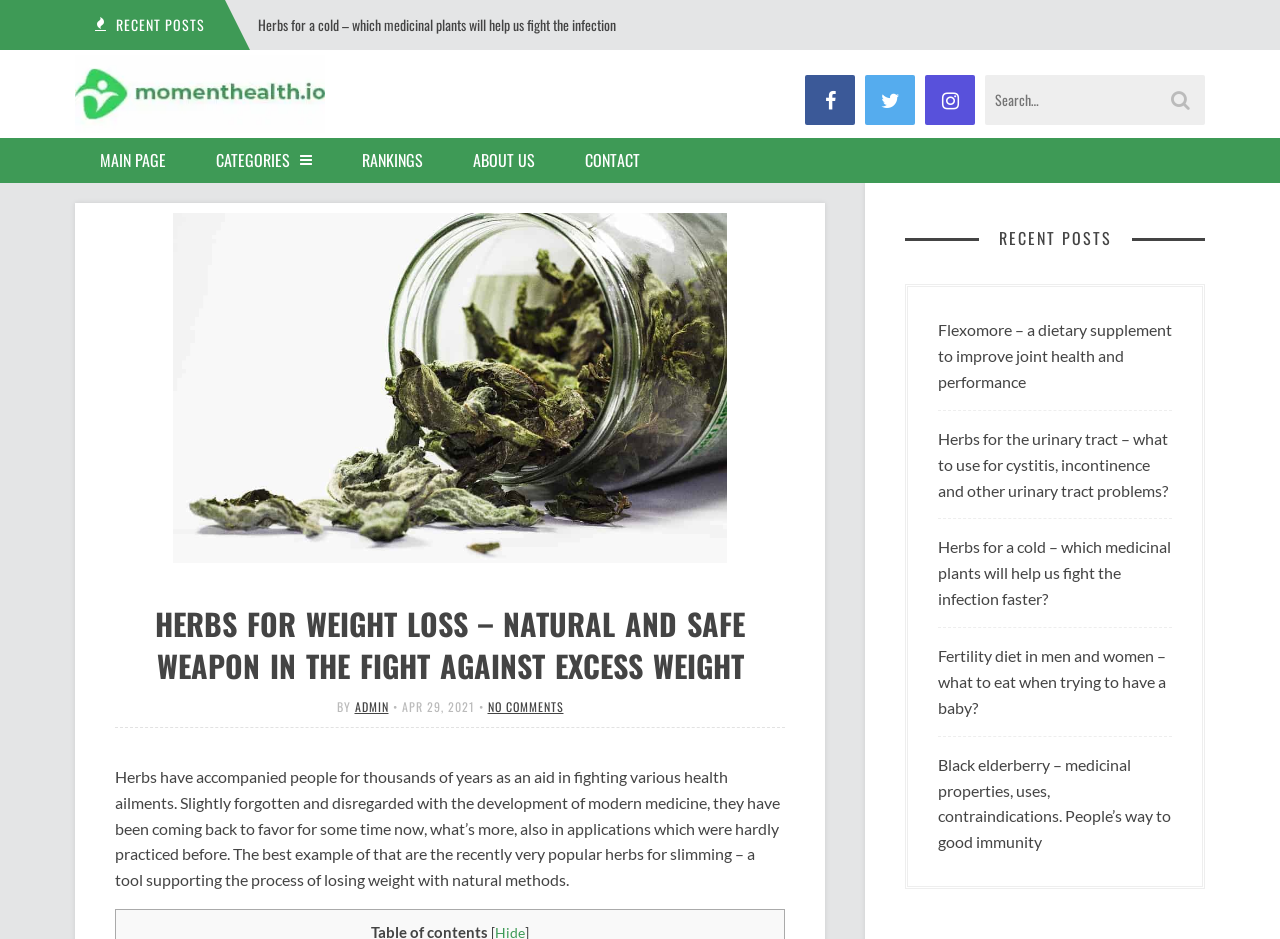What is the category of the article 'Flexomore – a dietary supplement to improve joint health and performance'?
Using the information from the image, answer the question thoroughly.

The category of the article 'Flexomore – a dietary supplement to improve joint health and performance' can be inferred to be related to health because it is listed under the 'RECENT POSTS' section and the title suggests a health-related topic.